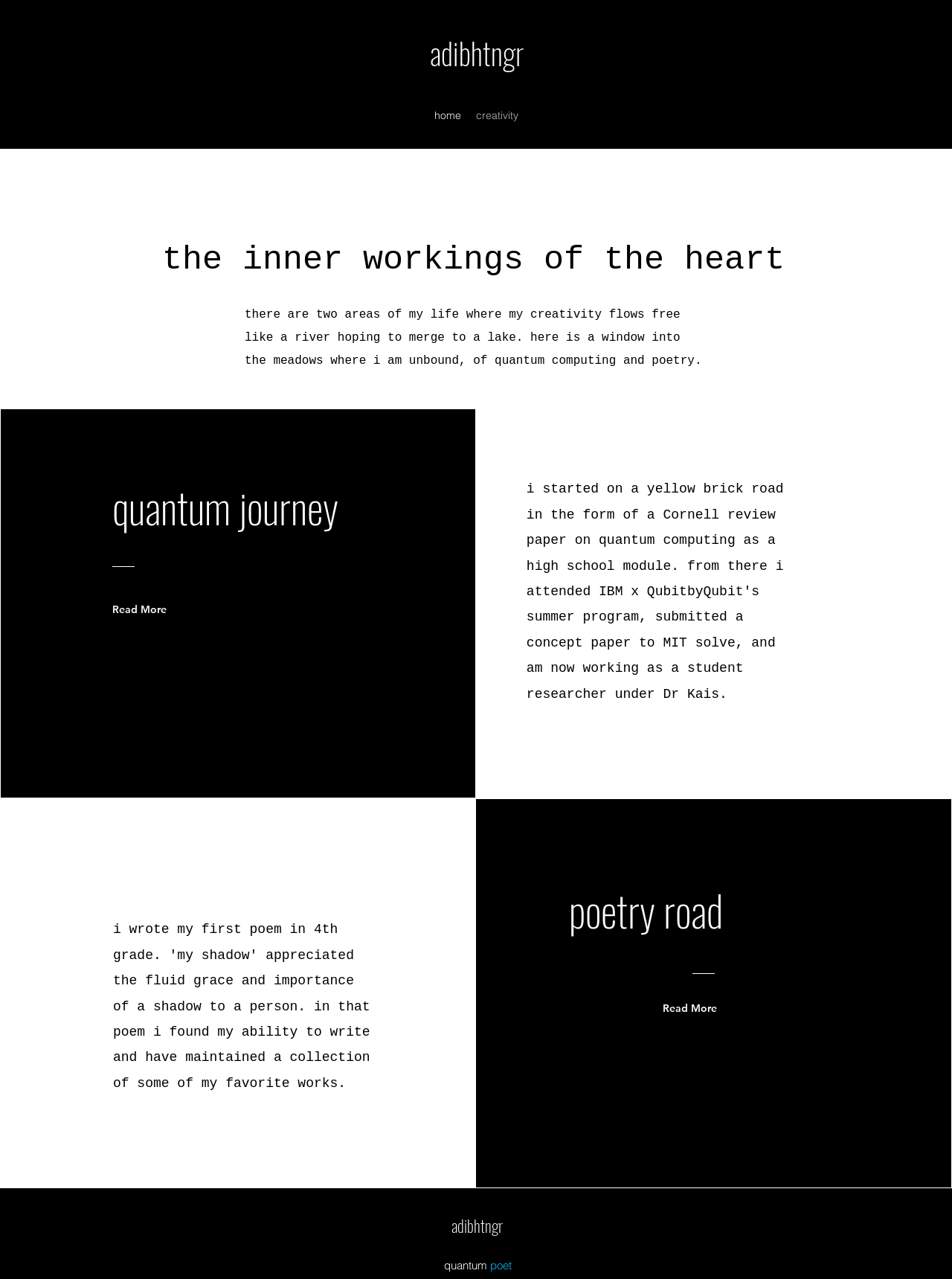Using the format (top-left x, top-left y, bottom-right x, bottom-right y), and given the element description, identify the bounding box coordinates within the screenshot: home

[0.448, 0.081, 0.492, 0.099]